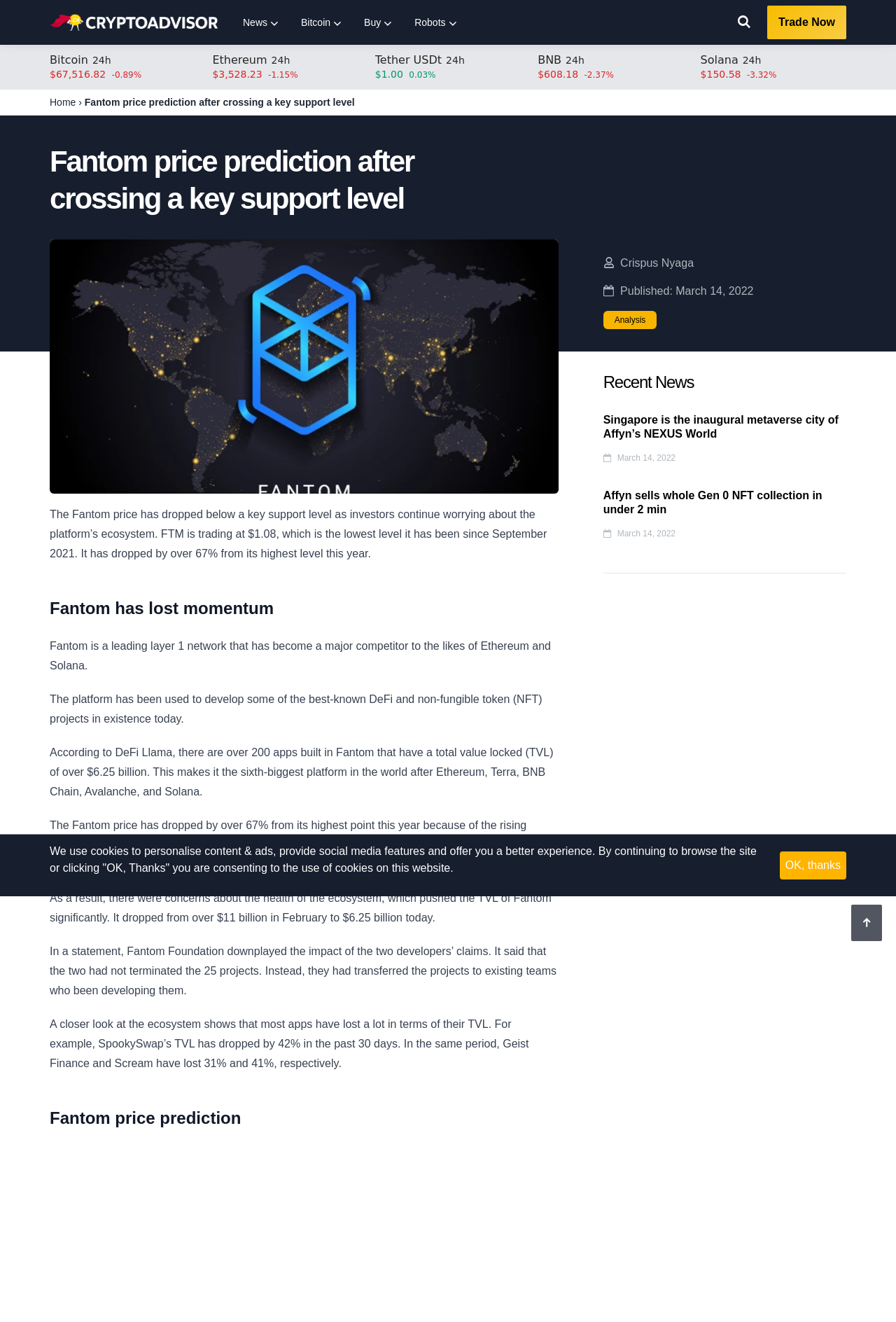Find the coordinates for the bounding box of the element with this description: "Home".

None